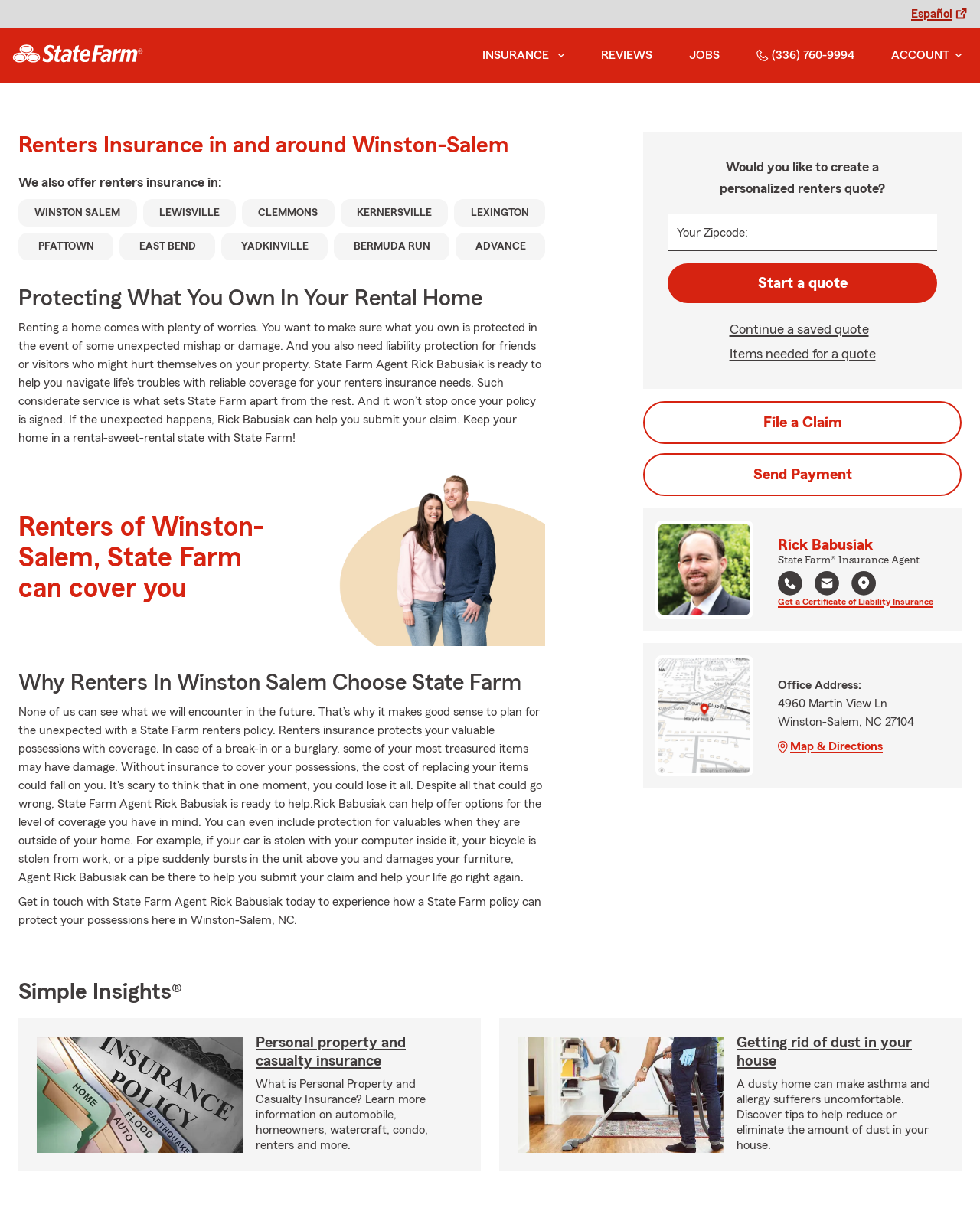What is the purpose of the 'Start a quote' button? Analyze the screenshot and reply with just one word or a short phrase.

To create a personalized renters quote